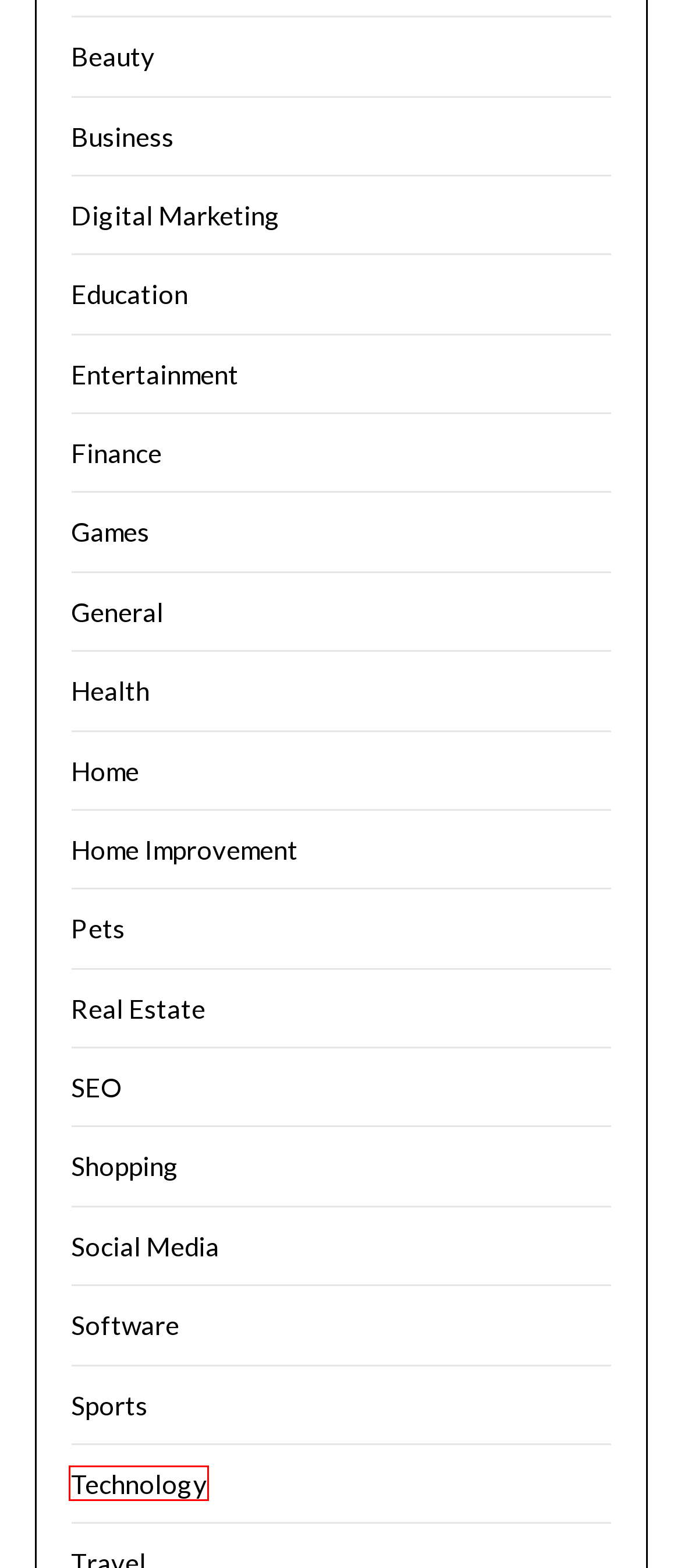You are looking at a screenshot of a webpage with a red bounding box around an element. Determine the best matching webpage description for the new webpage resulting from clicking the element in the red bounding box. Here are the descriptions:
A. SEO Archives - Stmary Moor Fields
B. Technology Archives - Stmary Moor Fields
C. Beauty Archives - Stmary Moor Fields
D. Pets Archives - Stmary Moor Fields
E. Home Improvement Archives - Stmary Moor Fields
F. General Archives - Stmary Moor Fields
G. Sports Archives - Stmary Moor Fields
H. Software Archives - Stmary Moor Fields

B